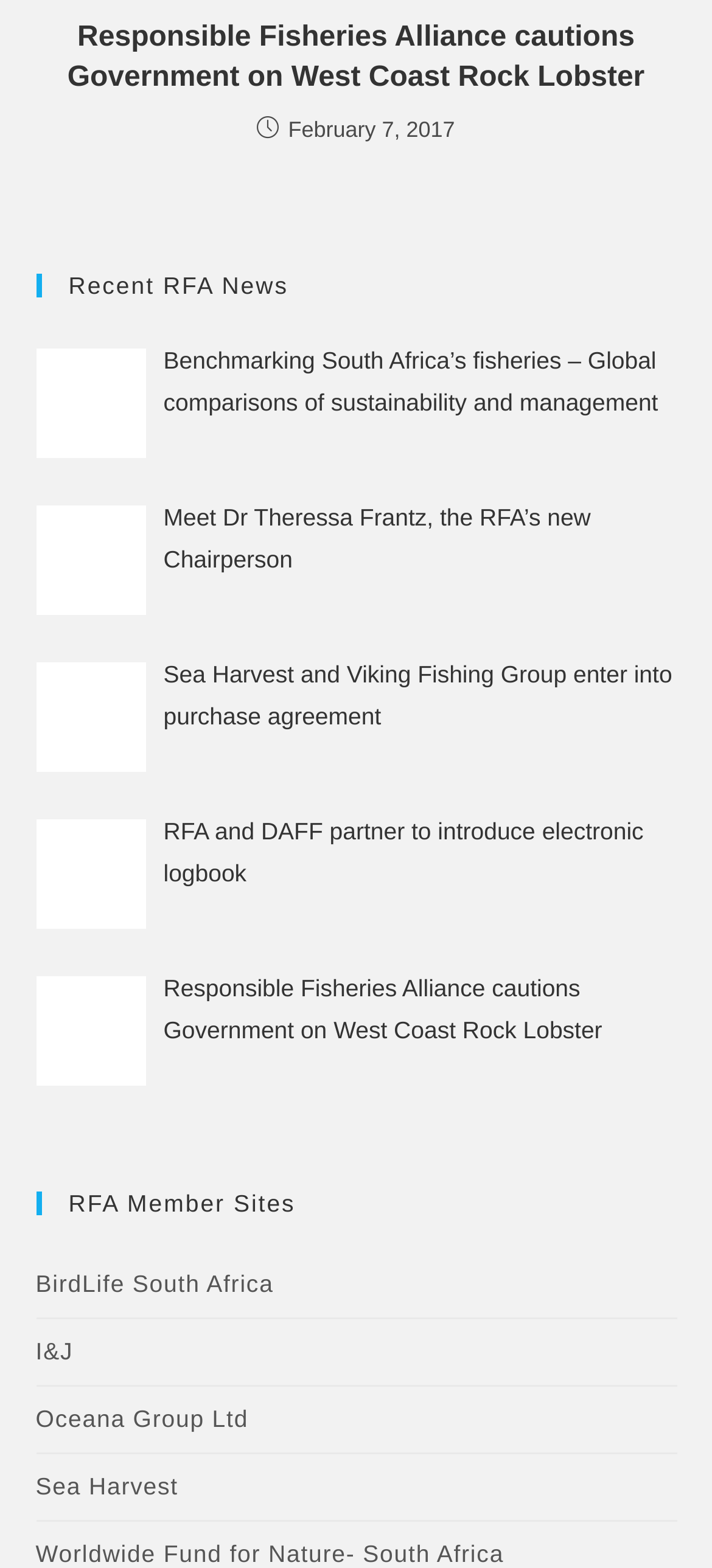Identify the coordinates of the bounding box for the element that must be clicked to accomplish the instruction: "Check the news about Sea Harvest and Viking Fishing Group".

[0.05, 0.416, 0.95, 0.498]